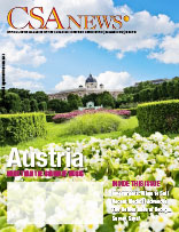What is the theme of the issue?
Please respond to the question with a detailed and informative answer.

The title 'Austria MORE THAN THE SOUND OF MUSIC' is boldly displayed, hinting at an engaging exploration of Austria's cultural richness beyond just its musical heritage.